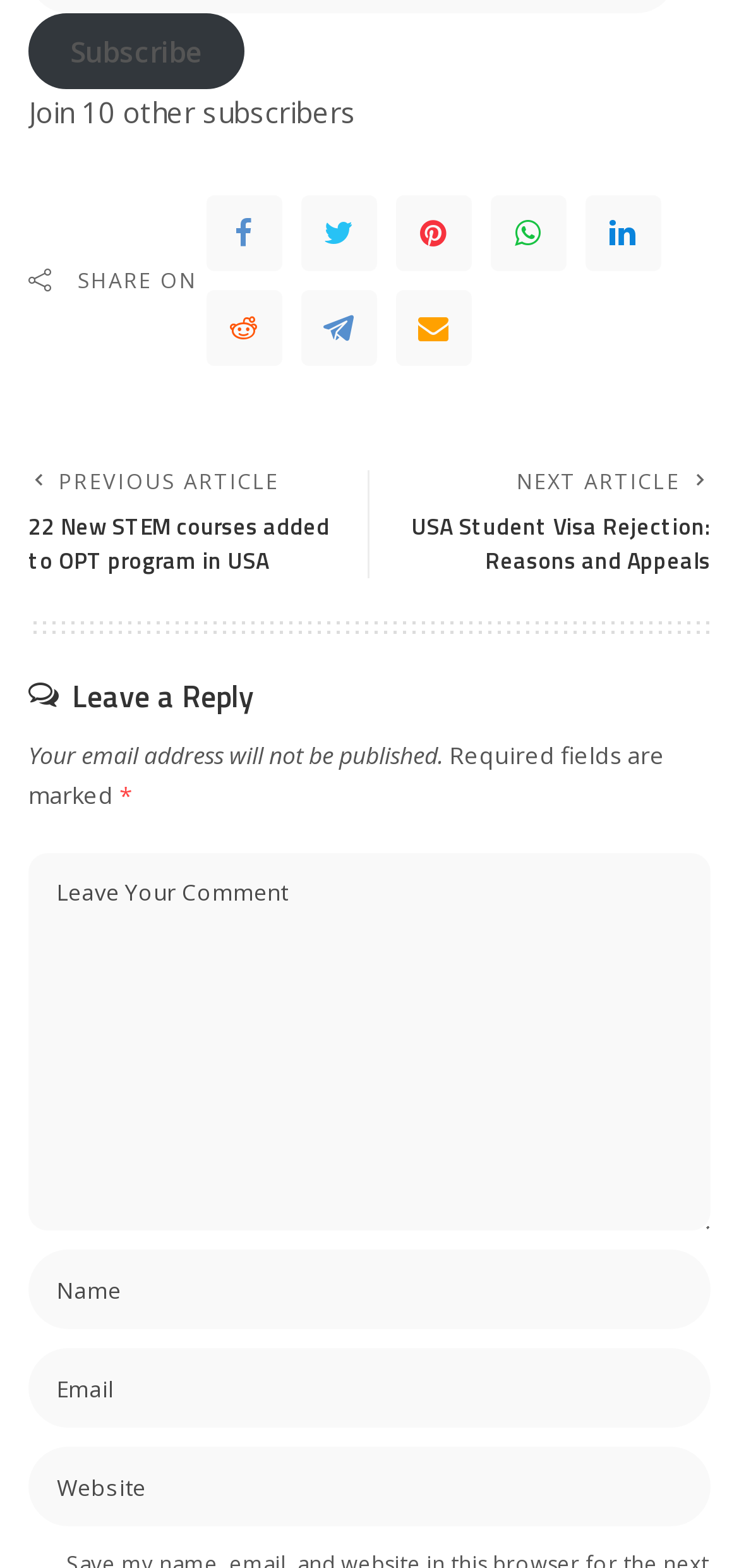Respond to the following question with a brief word or phrase:
What is the label of the first textbox?

No label